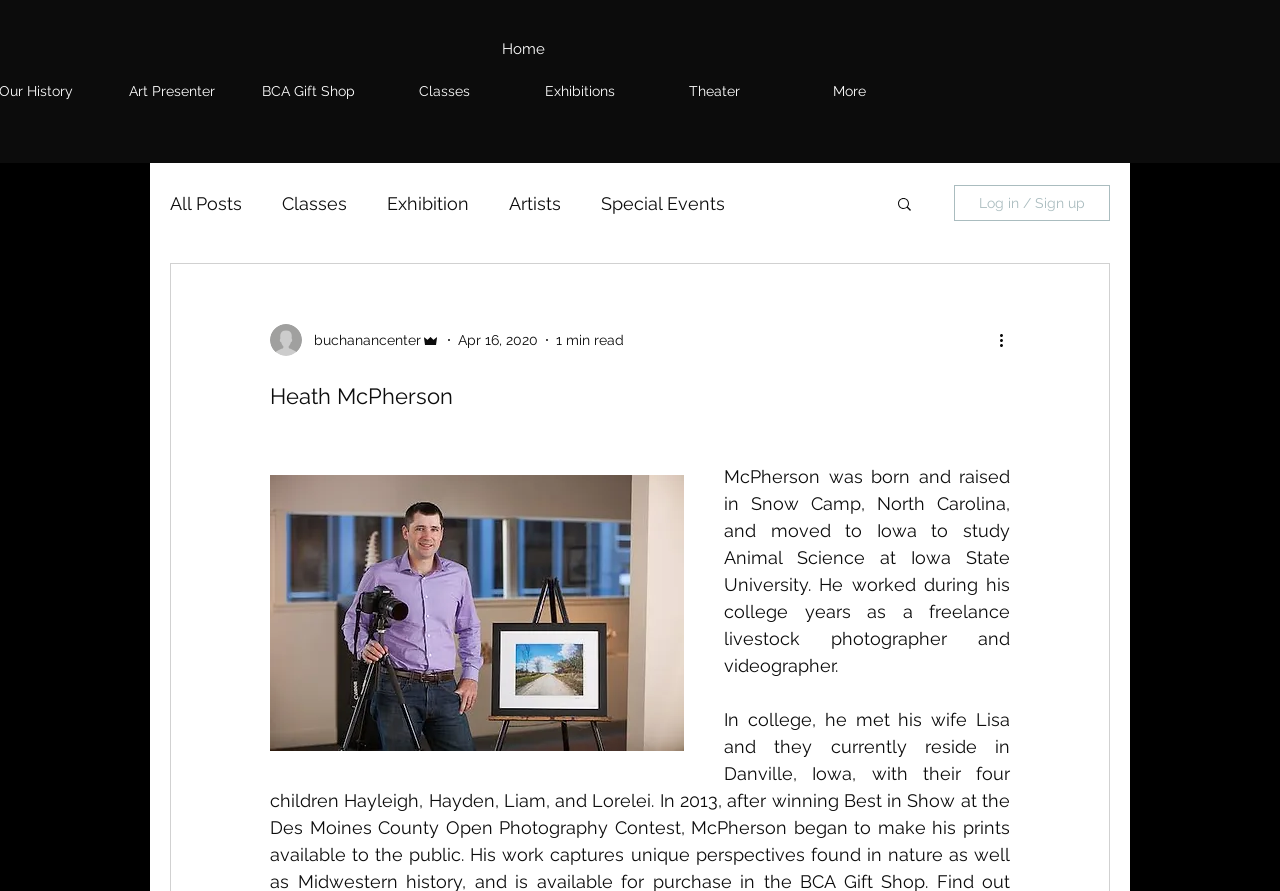Identify the bounding box coordinates of the section that should be clicked to achieve the task described: "go to home page".

[0.026, 0.037, 0.791, 0.073]